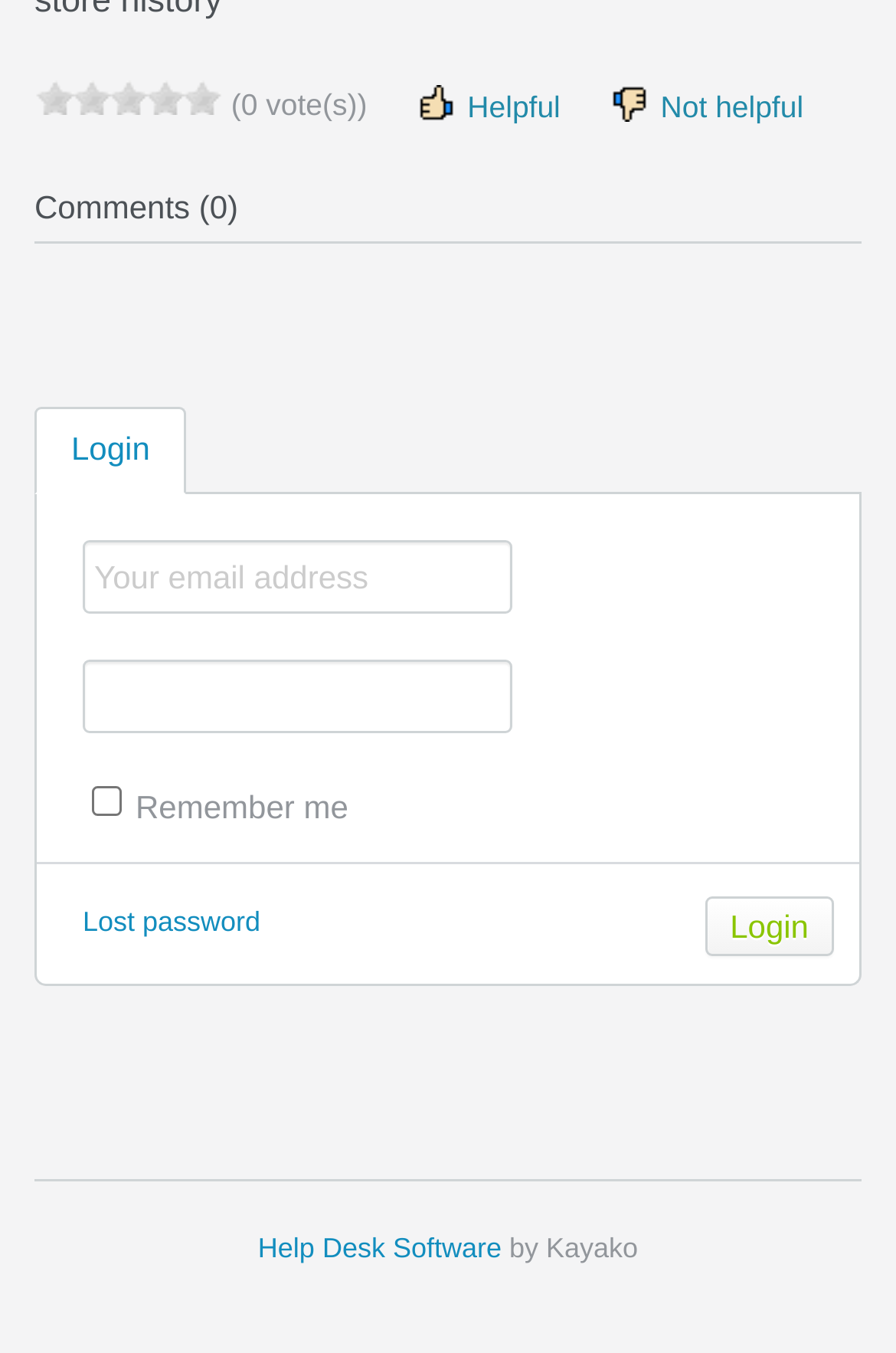Please determine the bounding box coordinates of the section I need to click to accomplish this instruction: "Click help desk software".

[0.288, 0.911, 0.56, 0.934]